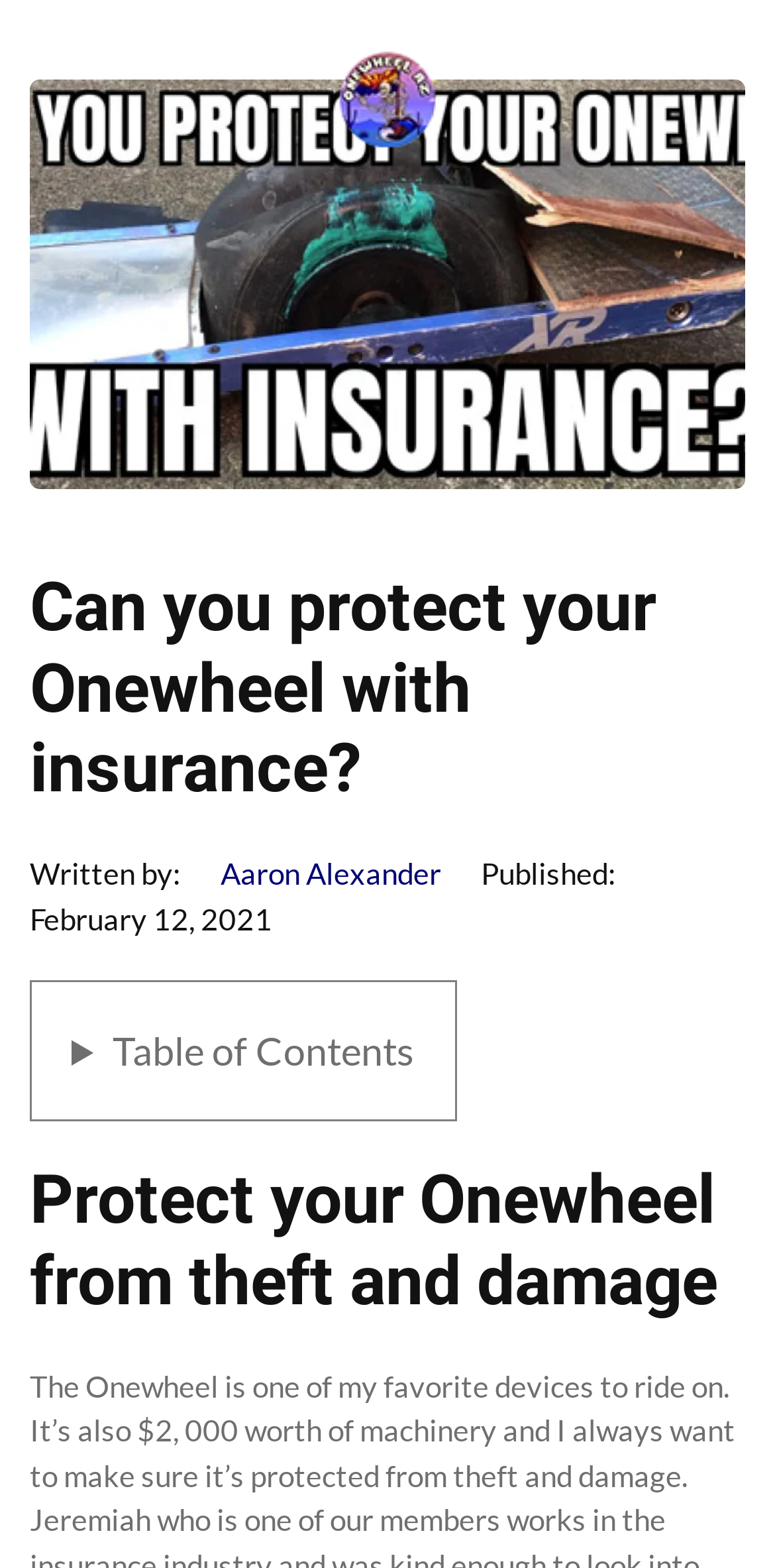What is the name of the website?
Provide an in-depth and detailed explanation in response to the question.

The name of the website can be found in the top-left corner of the page, where the logo 'Onewheel Arizona' is displayed.